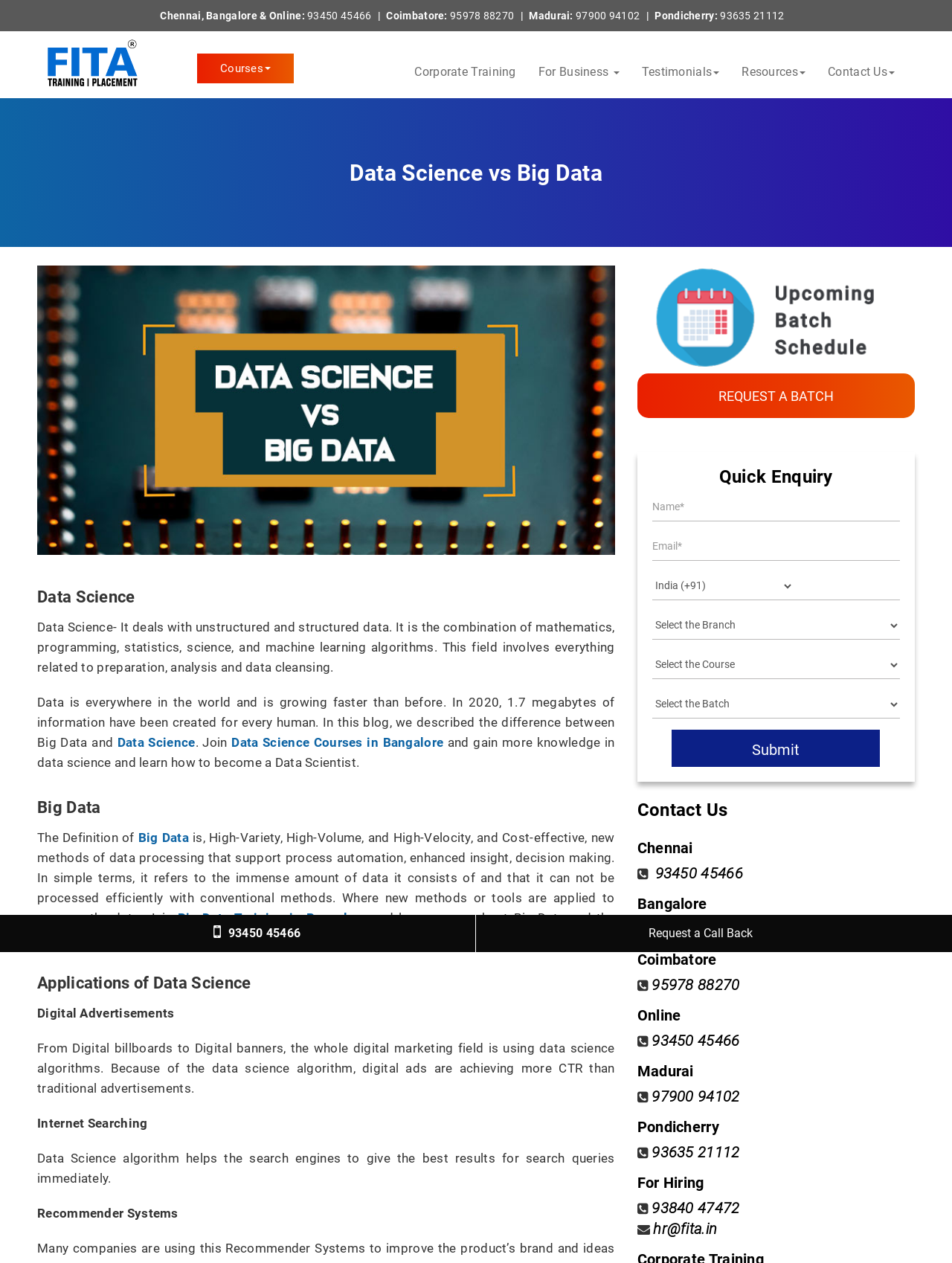Find the UI element described as: "Request a Batch" and predict its bounding box coordinates. Ensure the coordinates are four float numbers between 0 and 1, [left, top, right, bottom].

[0.669, 0.296, 0.961, 0.331]